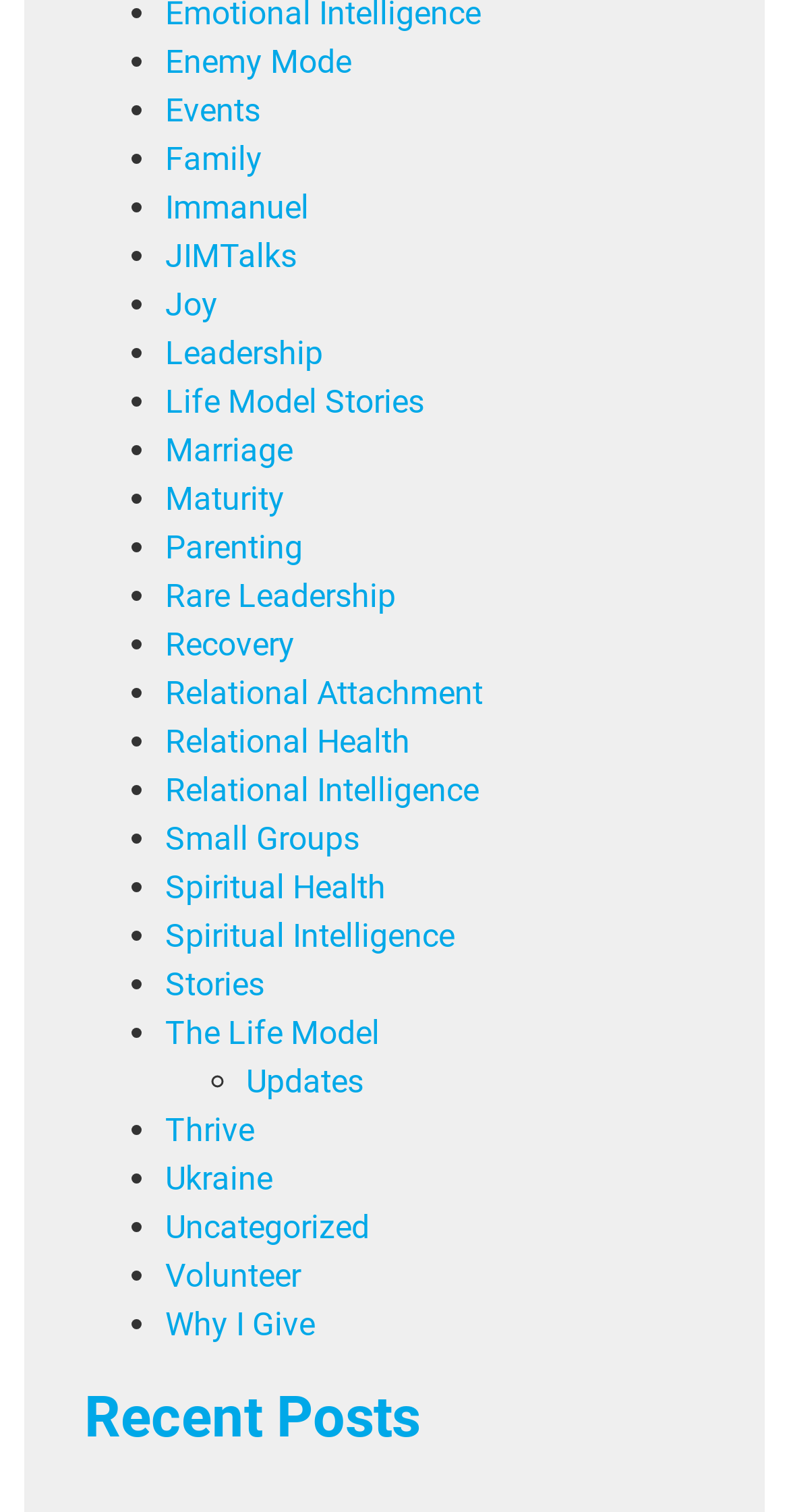From the webpage screenshot, identify the region described by Why I Give. Provide the bounding box coordinates as (top-left x, top-left y, bottom-right x, bottom-right y), with each value being a floating point number between 0 and 1.

[0.209, 0.863, 0.399, 0.889]